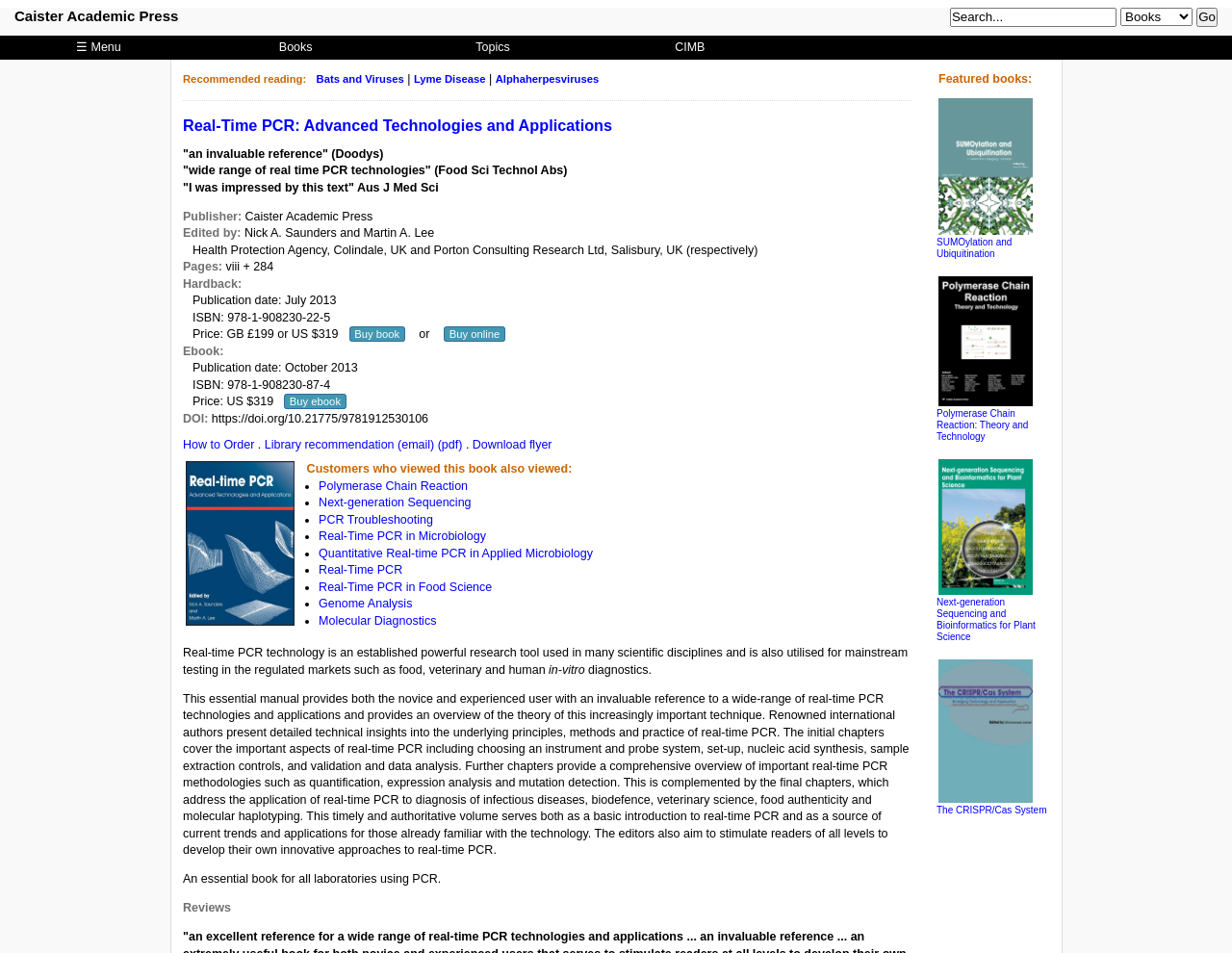What is the publisher of the book?
Please ensure your answer to the question is detailed and covers all necessary aspects.

The publisher of the book can be found in the section that lists the book's details, where it says 'Publisher:' followed by 'Caister Academic Press'.